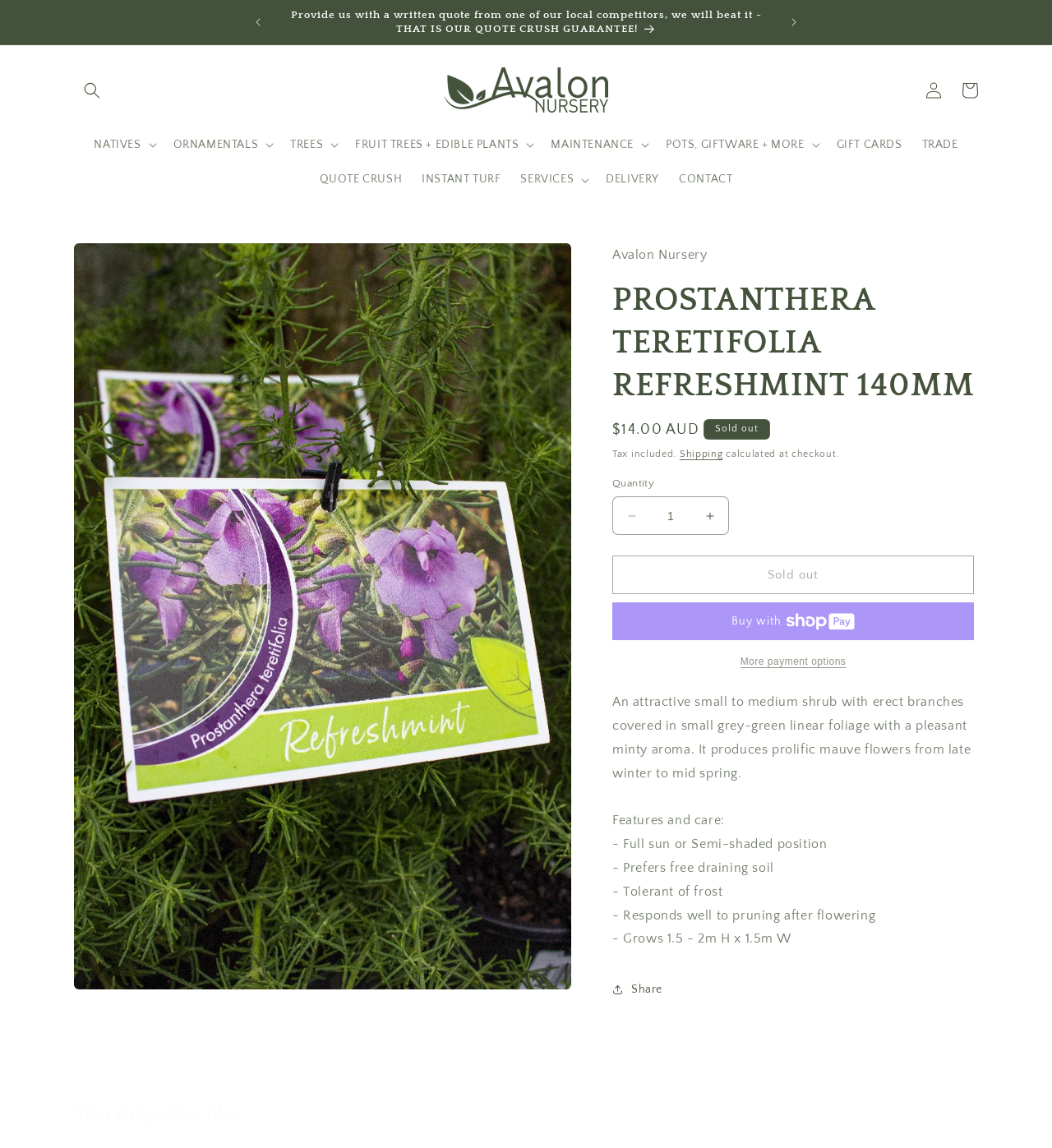What is the product name?
Please provide a single word or phrase as your answer based on the image.

PROSTANTHERA TERETIFOLIA REFRESHMINT 140MM